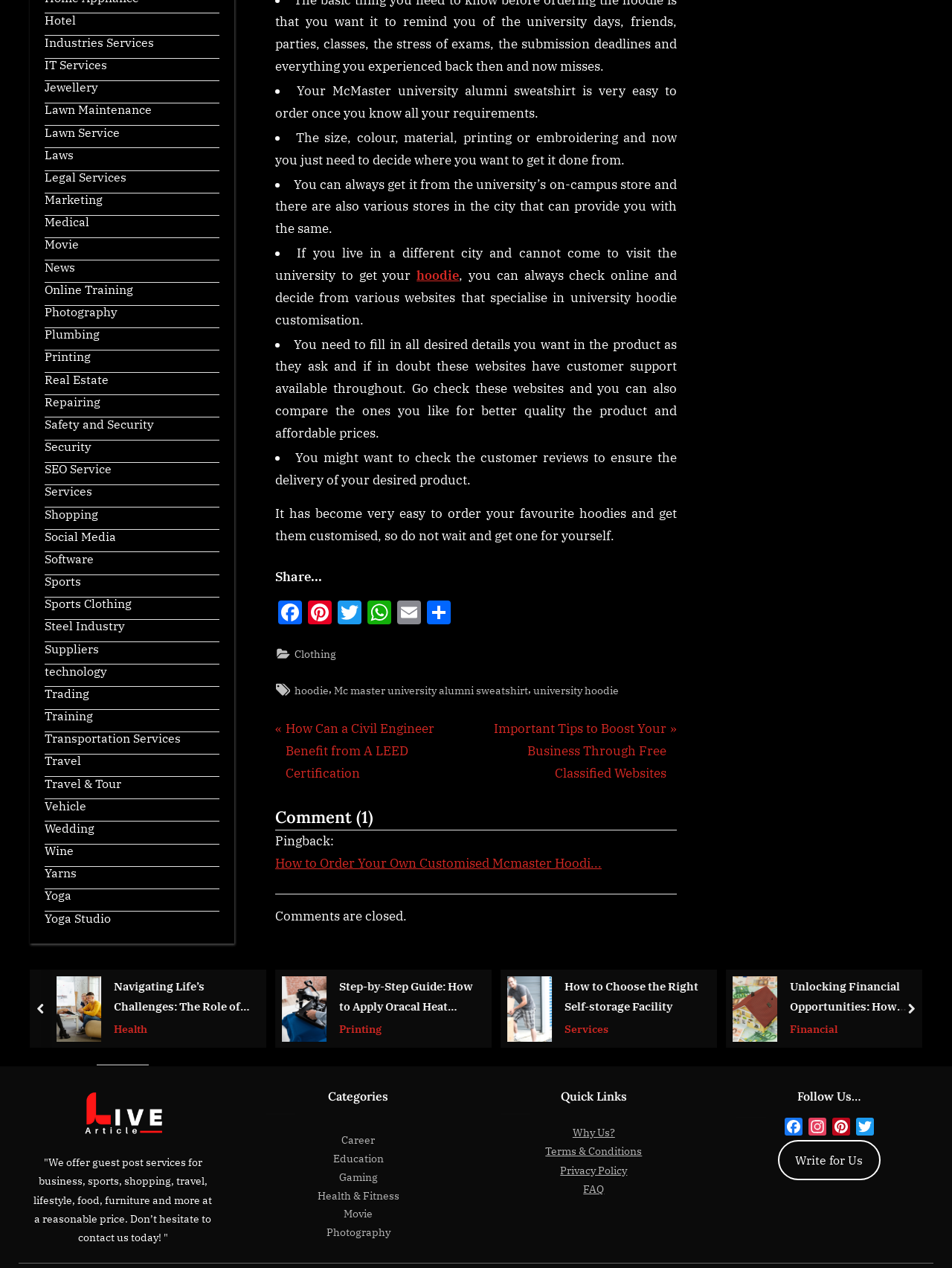What is the category of the post?
Please provide a single word or phrase as your answer based on the screenshot.

Clothing